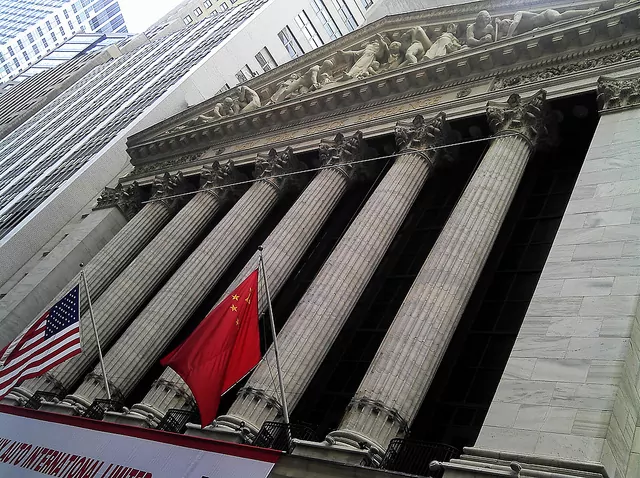Break down the image into a detailed narrative.

The image depicts the iconic facade of the New York Stock Exchange (NYSE), characterized by its impressive columns and elaborate architectural details. Prominently displayed, the U.S. flag flutters on the left, while a red flag representing China is seen on the right, symbolizing the global financial significance of the exchange. The grand entrance is adorned with classic sculptures, adding a historical elegance to the structure. The surrounding tall buildings reflect the bustling financial district of Manhattan, emphasizing the NYSE's central role in international commerce and investment. This image captures the majestic presence of one of the world's leading stock exchanges, highlighting its architectural beauty and economic importance.